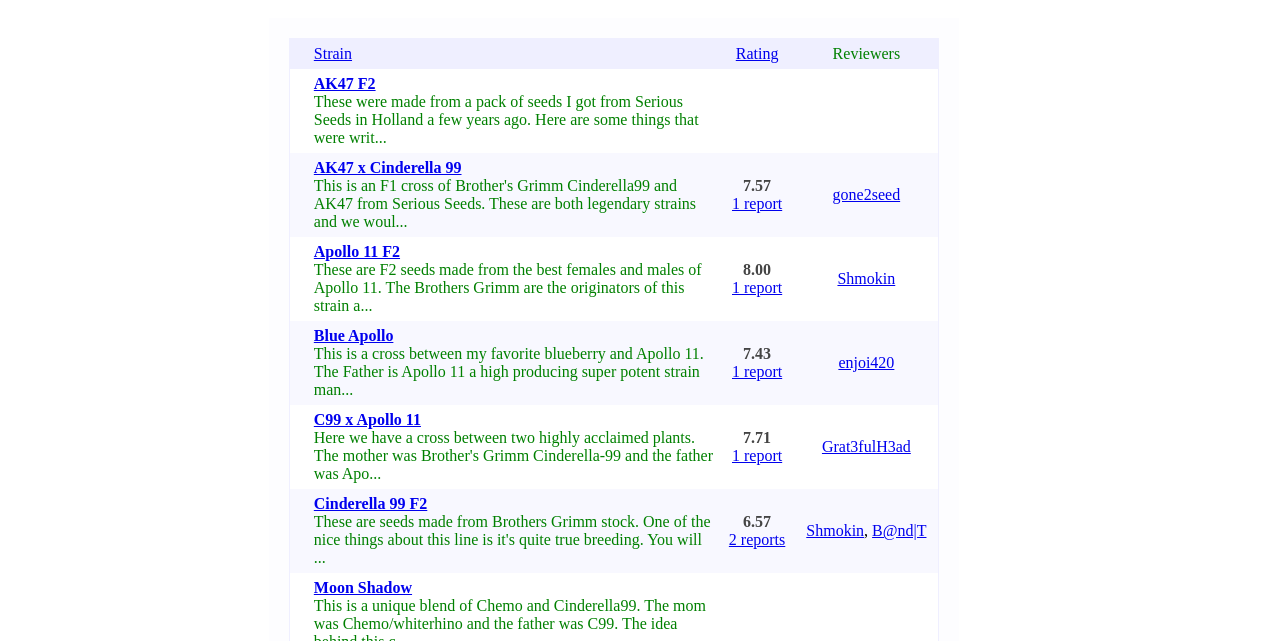What is the strain name in the first row?
Provide a concise answer using a single word or phrase based on the image.

AK47 F2